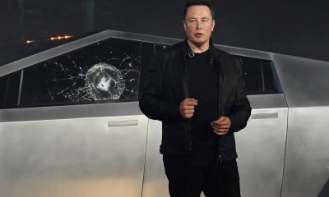What is the condition of the Cybertruck's window?
Look at the screenshot and give a one-word or phrase answer.

Shattered